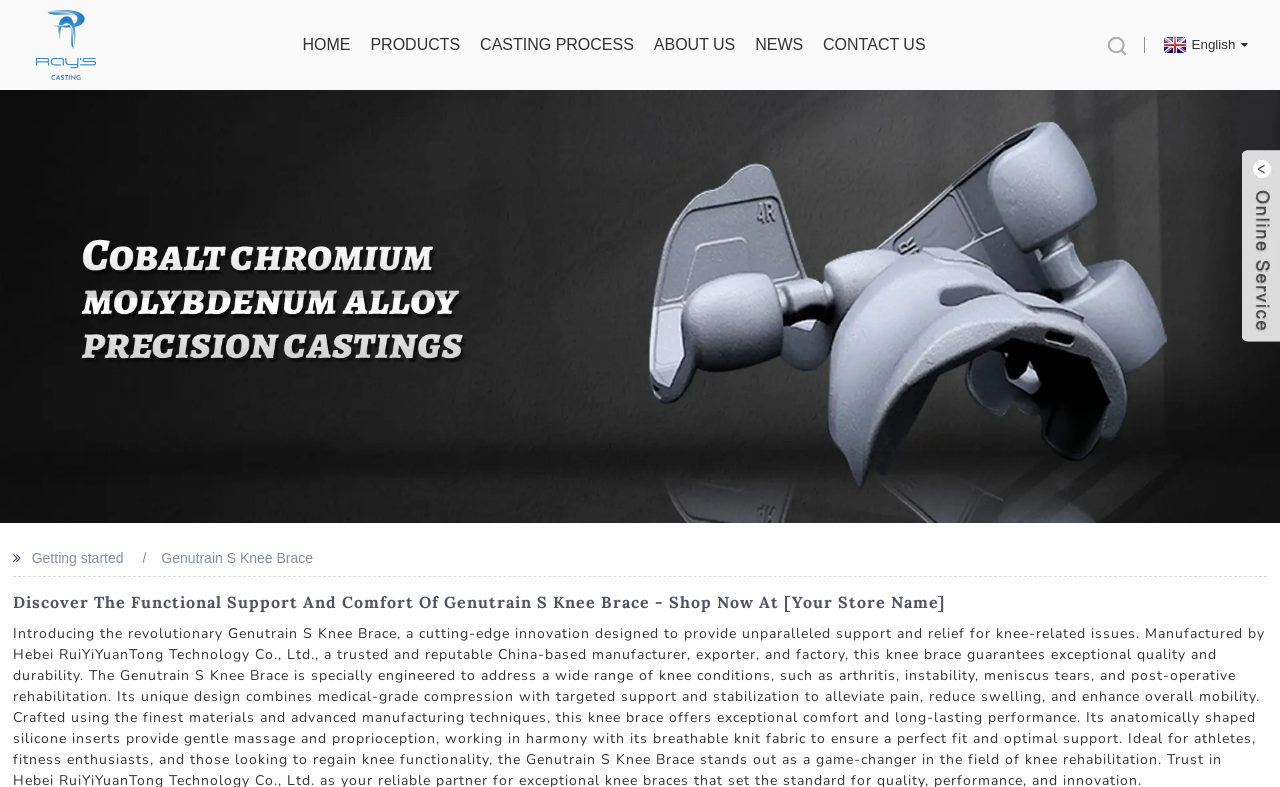Determine which piece of text is the heading of the webpage and provide it.

Discover The Functional Support And Comfort Of Genutrain S Knee Brace - Shop Now At [Your Store Name]